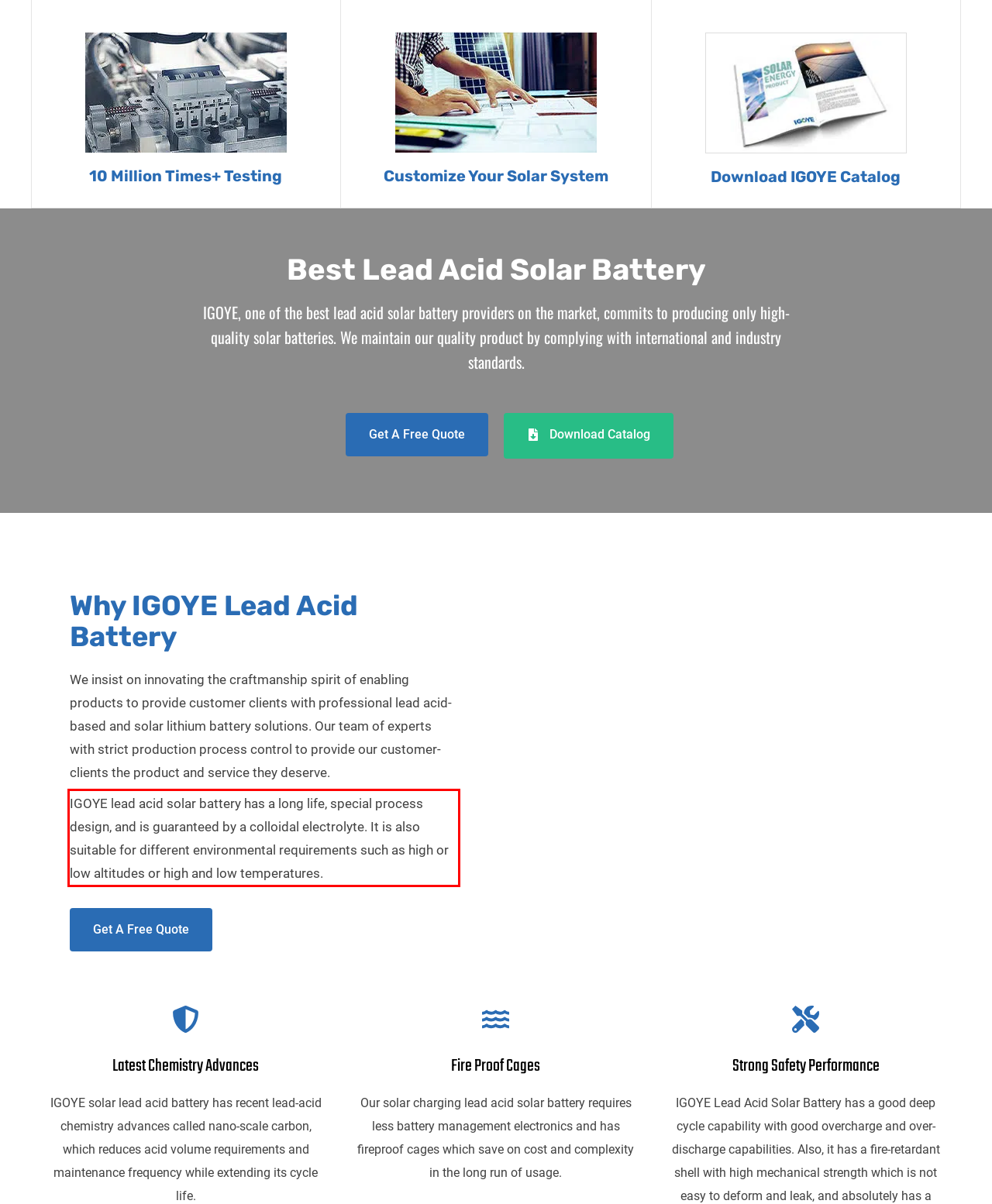Identify the text within the red bounding box on the webpage screenshot and generate the extracted text content.

IGOYE lead acid solar battery has a long life, special process design, and is guaranteed by a colloidal electrolyte. It is also suitable for different environmental requirements such as high or low altitudes or high and low temperatures.